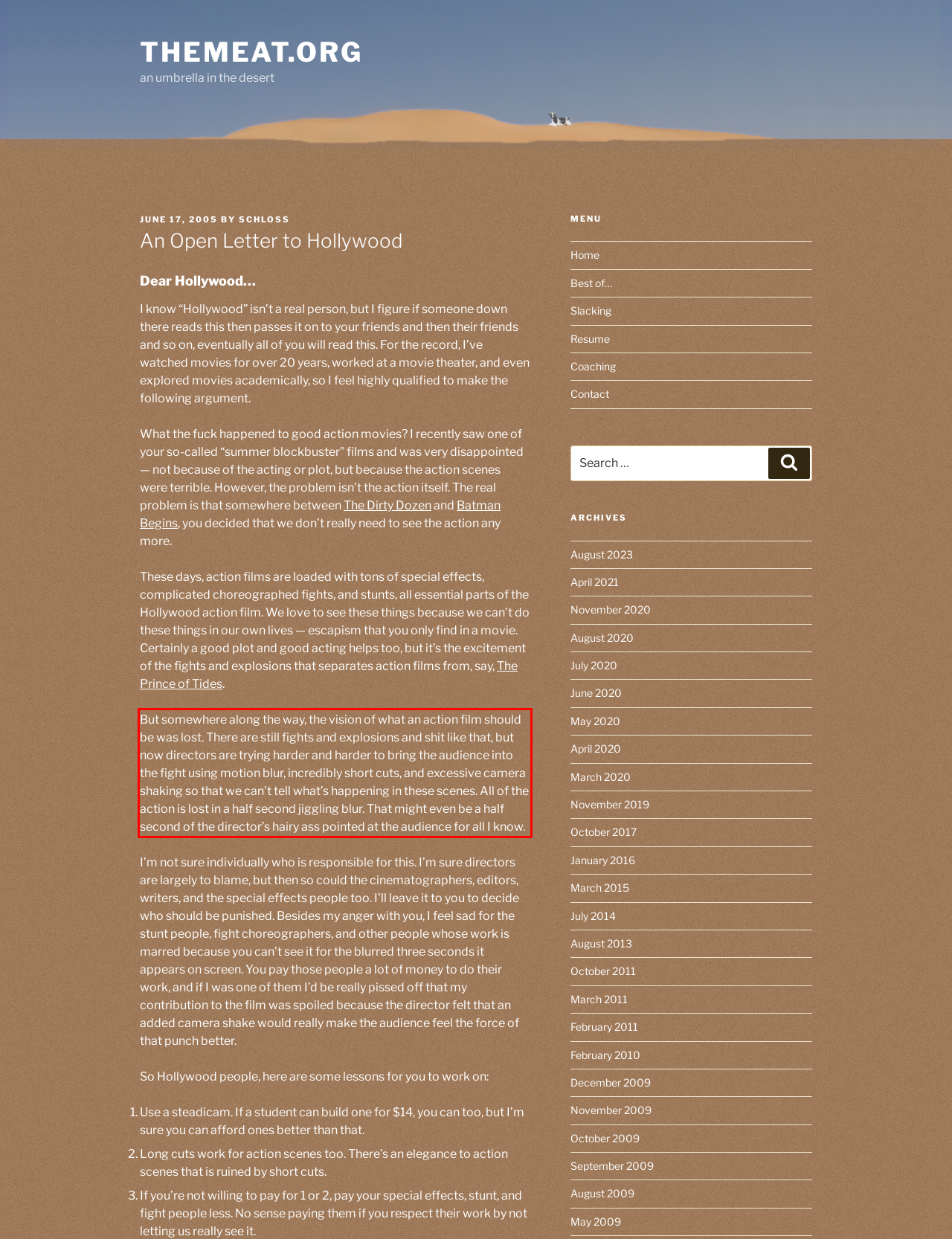Identify the red bounding box in the webpage screenshot and perform OCR to generate the text content enclosed.

But somewhere along the way, the vision of what an action film should be was lost. There are still fights and explosions and shit like that, but now directors are trying harder and harder to bring the audience into the fight using motion blur, incredibly short cuts, and excessive camera shaking so that we can’t tell what’s happening in these scenes. All of the action is lost in a half second jiggling blur. That might even be a half second of the director’s hairy ass pointed at the audience for all I know.